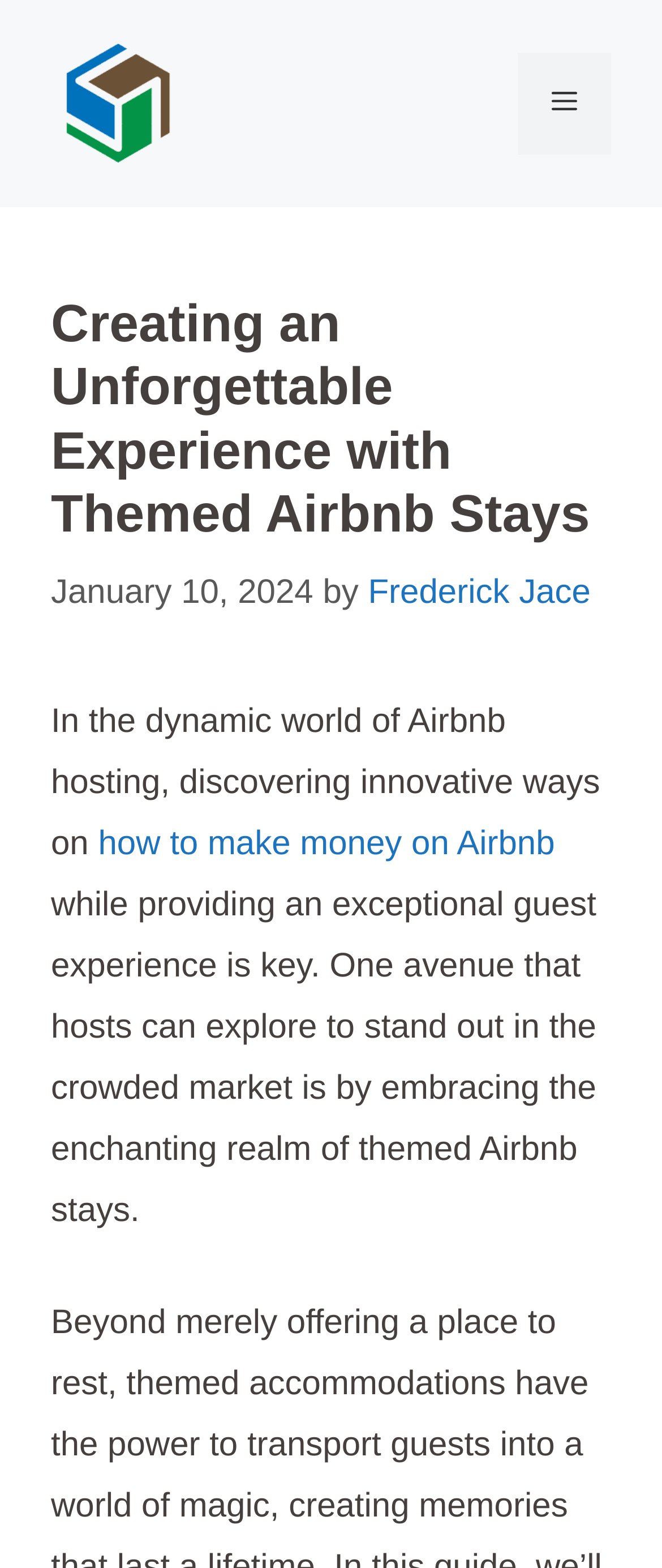Answer the following query concisely with a single word or phrase:
What is the website's logo?

Sildurs Vibrant Shaders